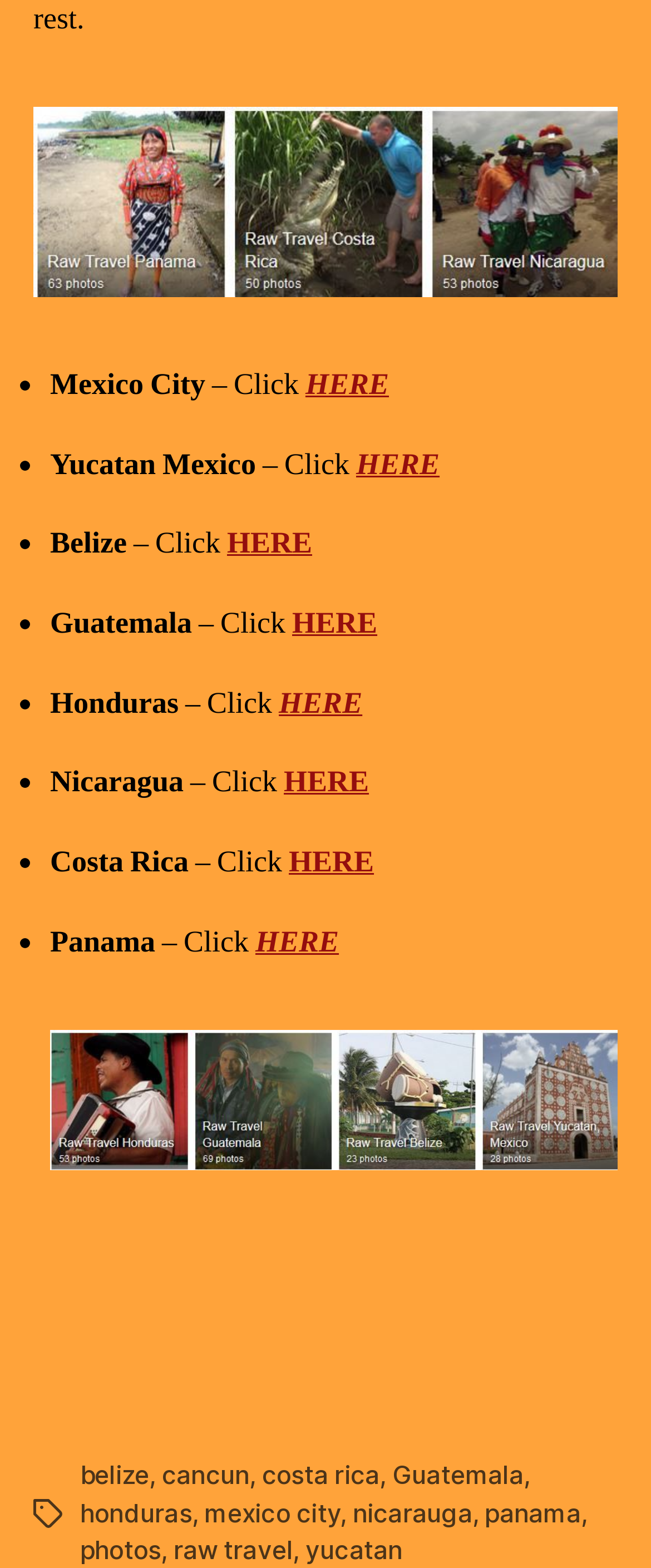How many countries are listed?
Please provide a detailed answer to the question.

I counted the number of country names listed on the webpage, which are Mexico City, Yucatan Mexico, Belize, Guatemala, Honduras, Nicaragua, Costa Rica, and Panama. There are 7 country names in total.